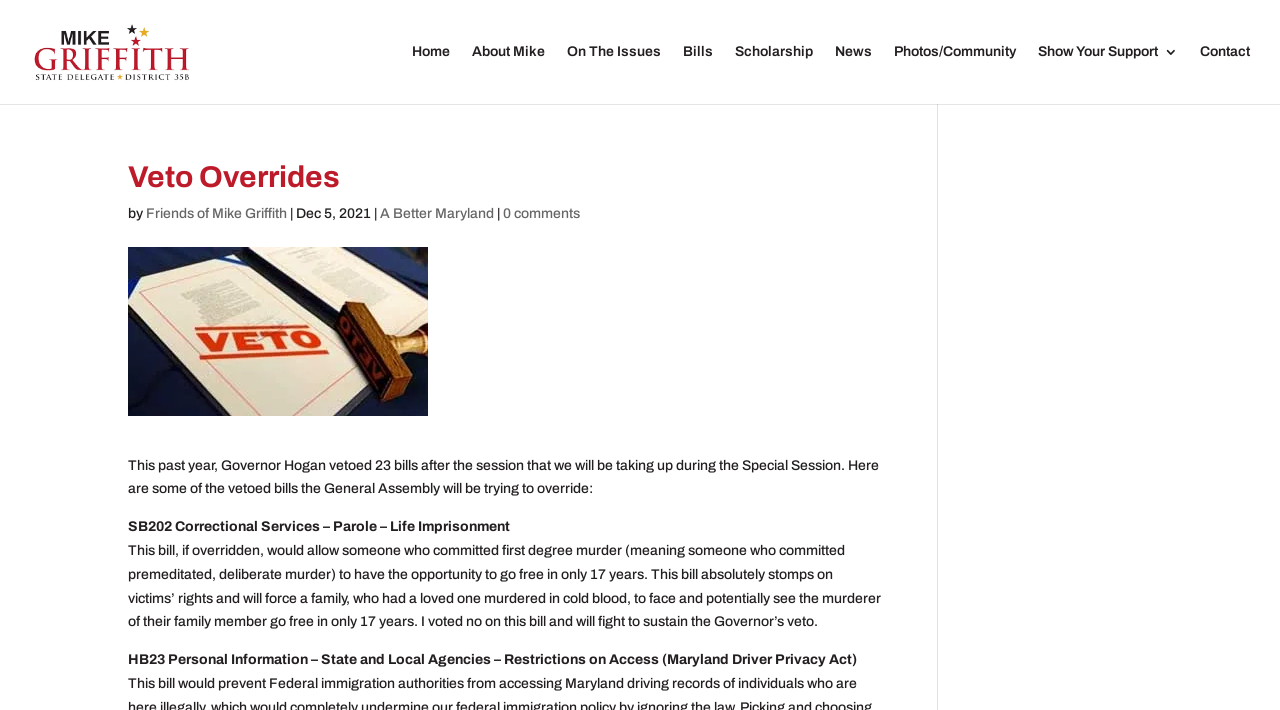Illustrate the webpage thoroughly, mentioning all important details.

The webpage is about Veto Overrides, specifically discussing bills vetoed by Governor Hogan. At the top left, there is a link to "Mike Grffith" accompanied by an image of the same name. Below this, there is a navigation menu with links to "Home", "About Mike", "On The Issues", "Bills", "Scholarship", "News", "Photos/Community", "Show Your Support 3", and "Contact".

The main content of the page is divided into sections. The first section has a heading "Veto Overrides" and is followed by a paragraph of text explaining that Governor Hogan vetoed 23 bills, which will be taken up during the Special Session. Below this, there are links to "Friends of Mike Griffith", "A Better Maryland", and "0 comments".

The next section lists some of the vetoed bills, including "SB202 Correctional Services – Parole – Life Imprisonment" and "HB23 Personal Information – State and Local Agencies – Restrictions on Access (Maryland Driver Privacy Act)". Each bill is described in detail, with explanations of what the bill would do if overridden and the author's stance on the bill.